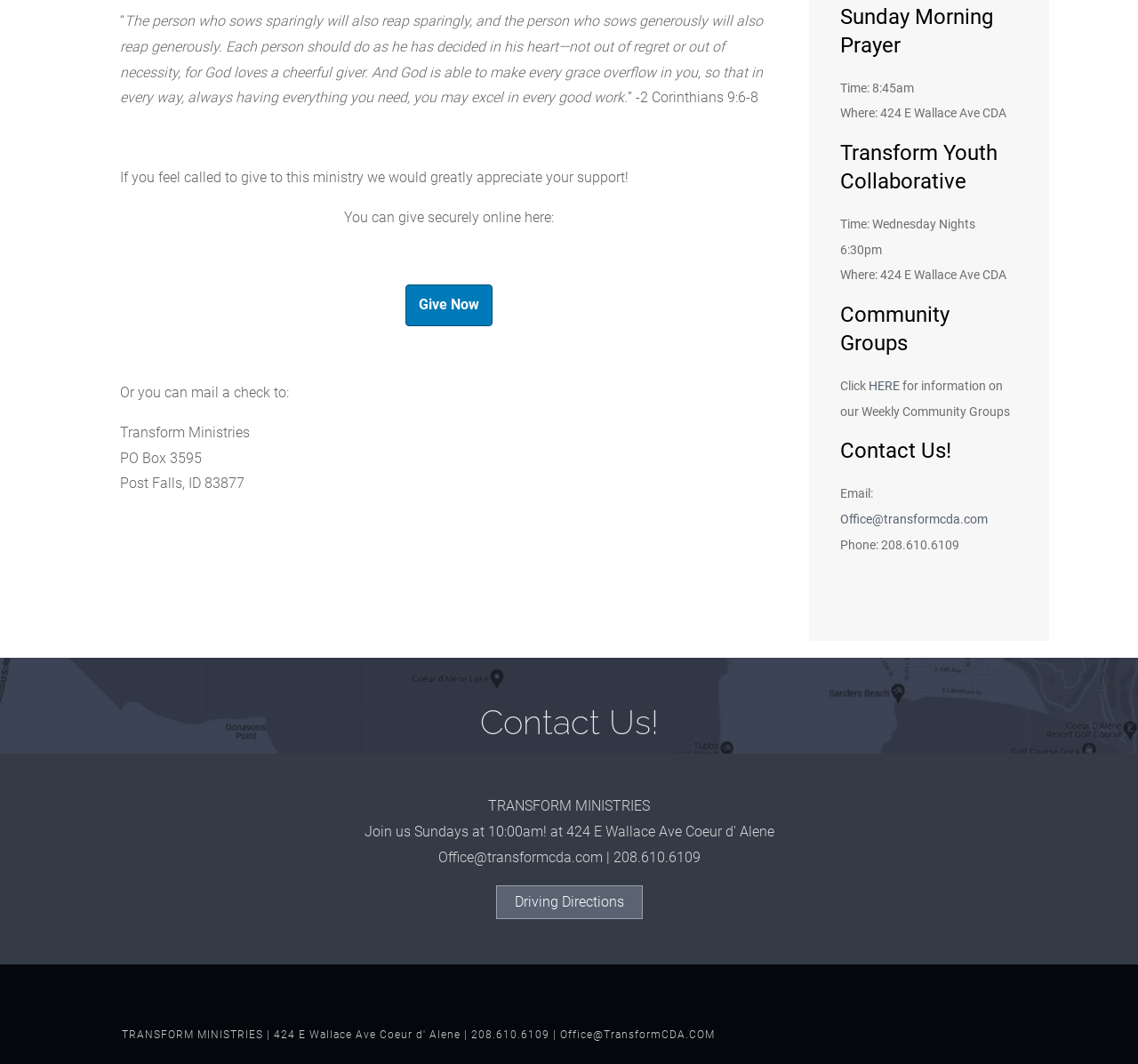Identify the bounding box coordinates for the UI element described by the following text: "Driving Directions". Provide the coordinates as four float numbers between 0 and 1, in the format [left, top, right, bottom].

[0.436, 0.832, 0.564, 0.864]